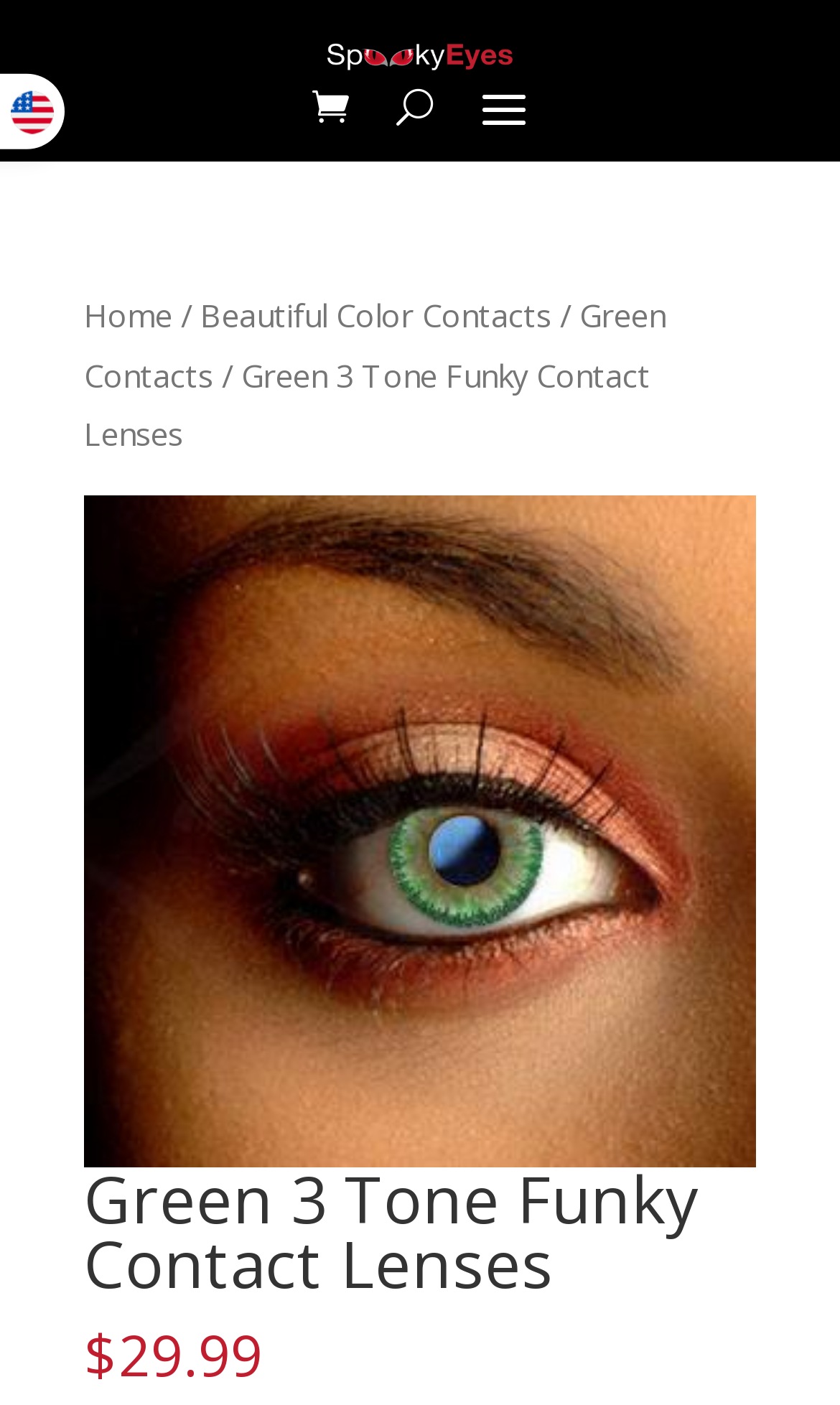Find the bounding box coordinates of the UI element according to this description: "Home".

[0.1, 0.209, 0.205, 0.24]